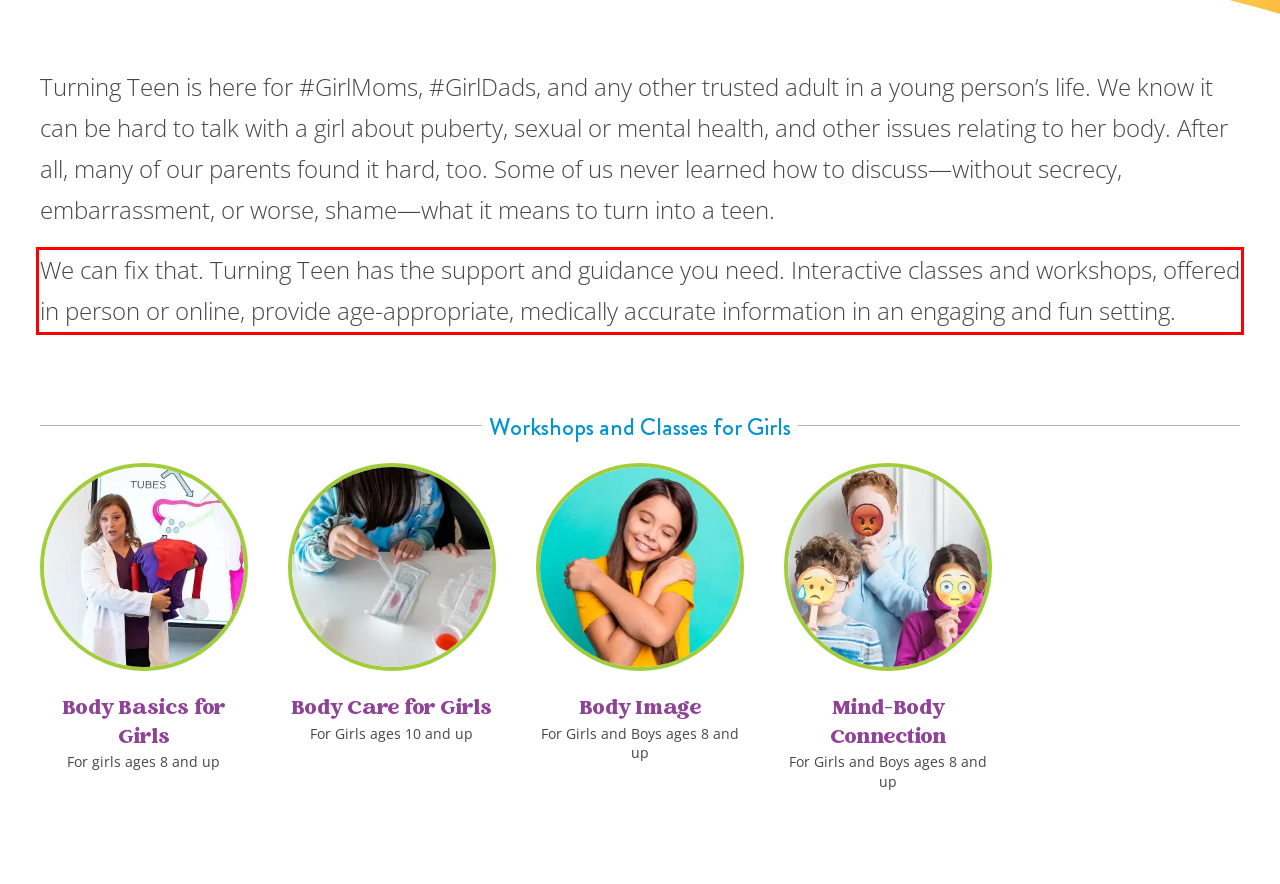You are provided with a screenshot of a webpage that includes a red bounding box. Extract and generate the text content found within the red bounding box.

We can fix that. Turning Teen has the support and guidance you need. Interactive classes and workshops, offered in person or online, provide age-appropriate, medically accurate information in an engaging and fun setting.